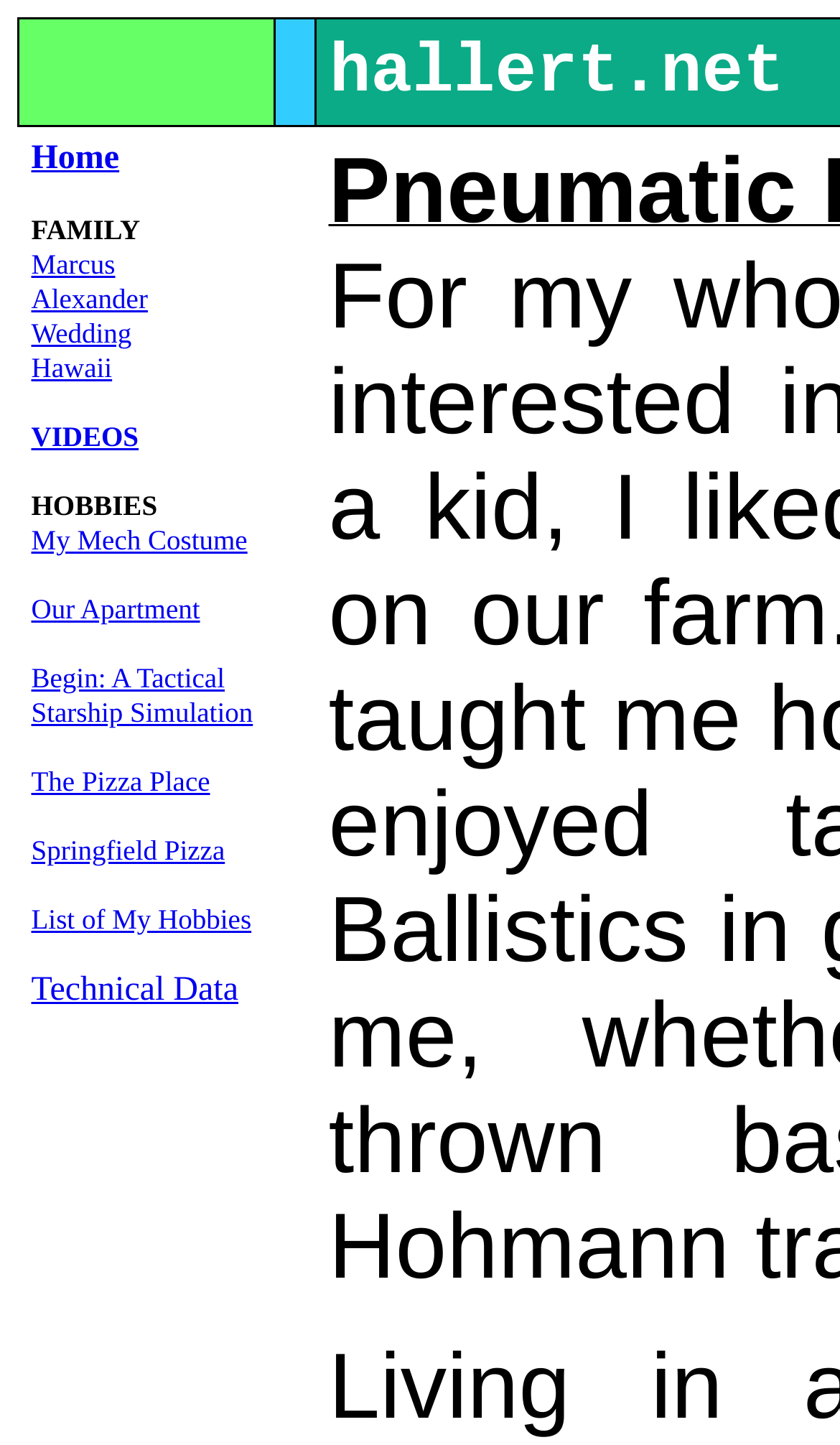Provide the bounding box coordinates of the HTML element this sentence describes: "Our Apartment". The bounding box coordinates consist of four float numbers between 0 and 1, i.e., [left, top, right, bottom].

[0.037, 0.409, 0.238, 0.434]